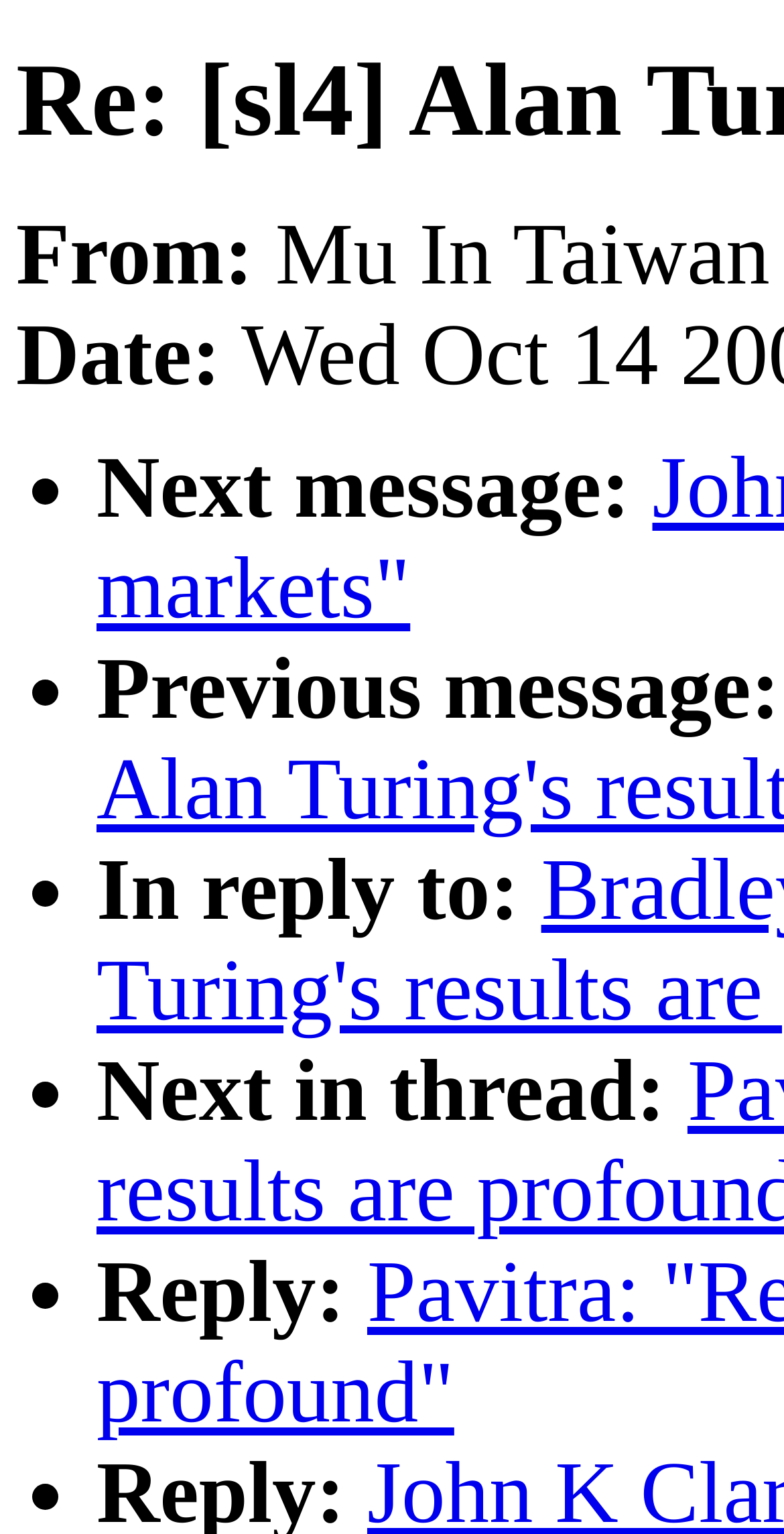Please find and give the text of the main heading on the webpage.

Re: [sl4] Alan Turing's results are profound